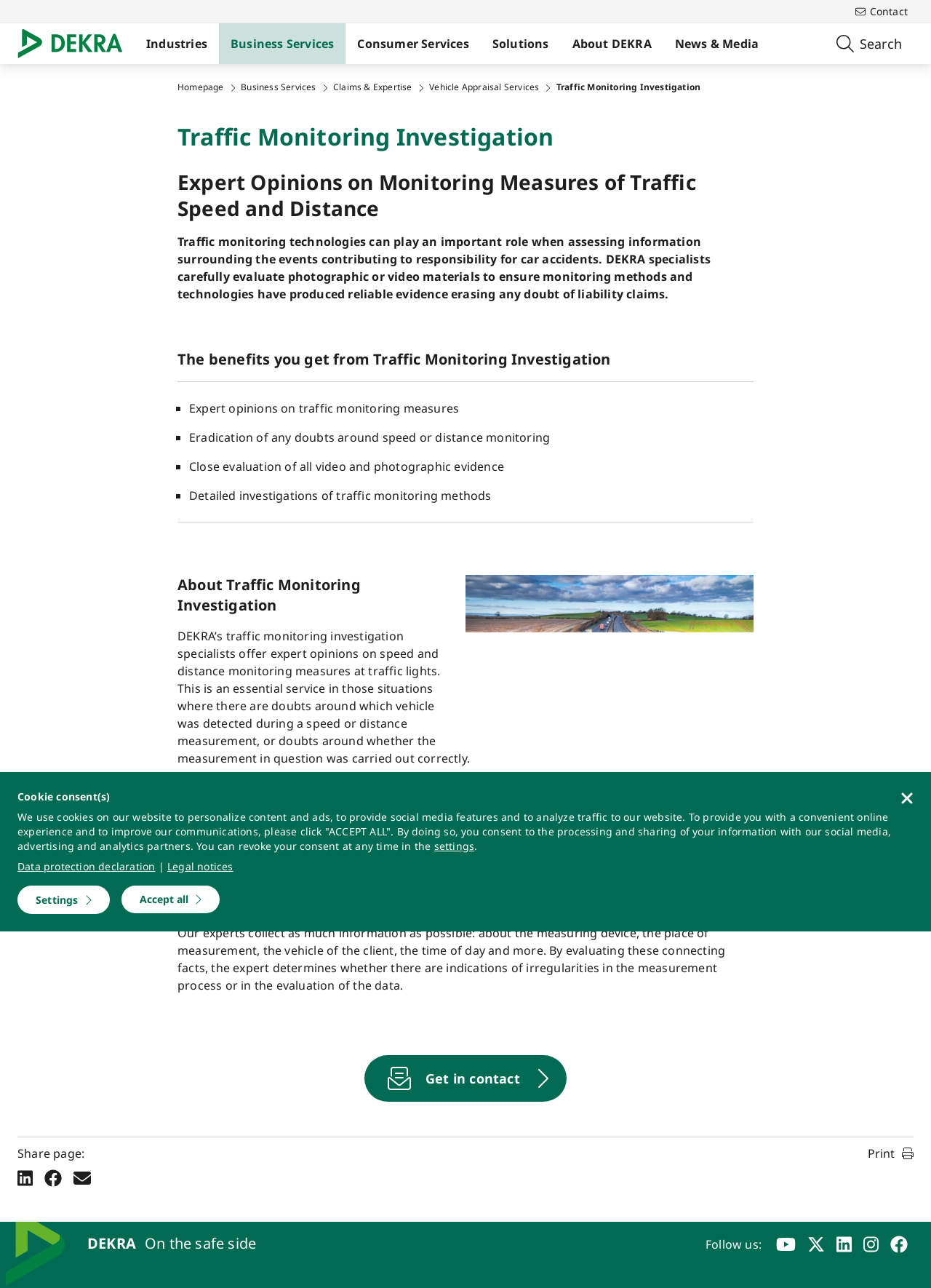Identify the bounding box coordinates for the element you need to click to achieve the following task: "Click the 'Search' button". The coordinates must be four float values ranging from 0 to 1, formatted as [left, top, right, bottom].

[0.886, 0.018, 0.981, 0.05]